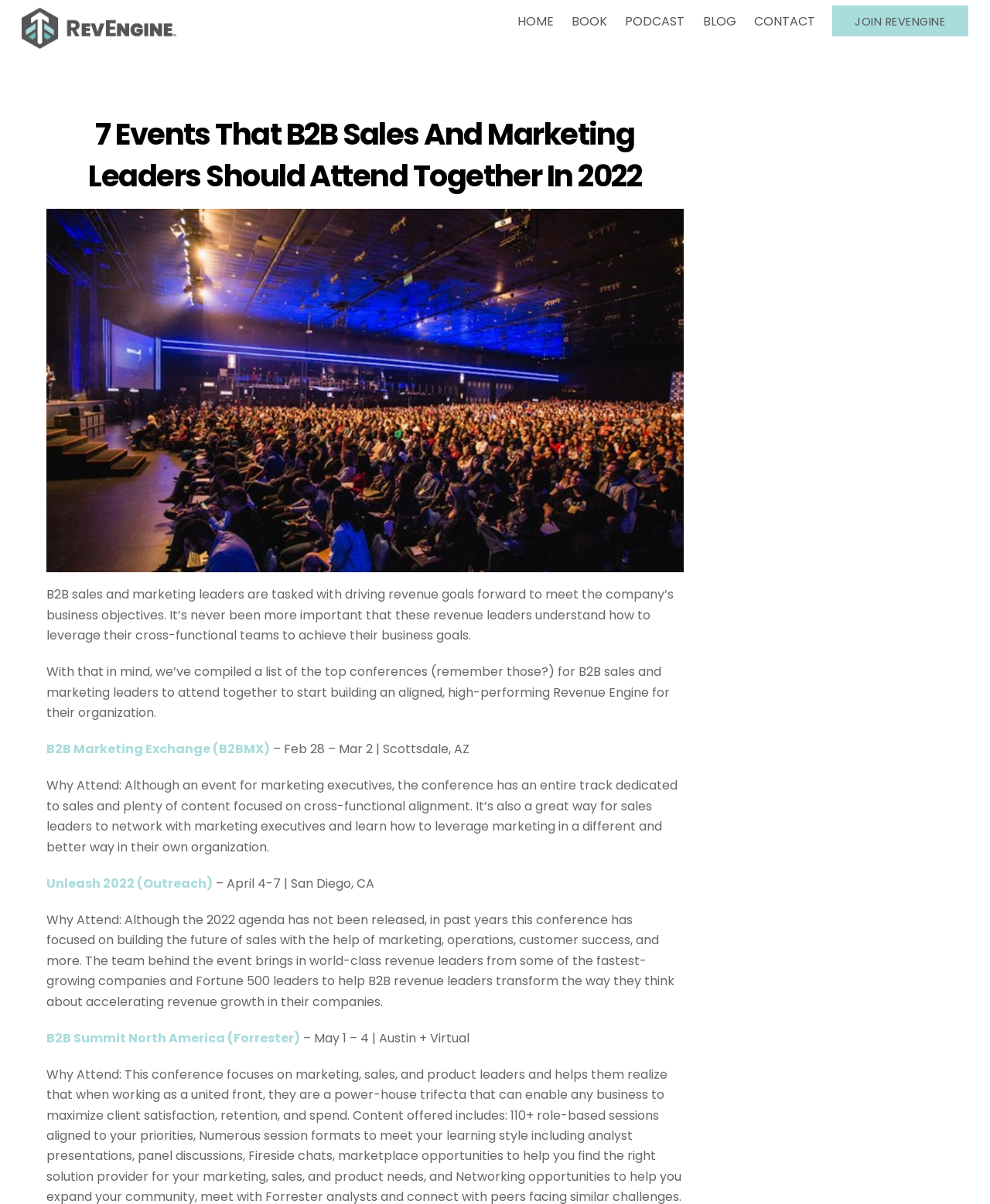Show the bounding box coordinates of the region that should be clicked to follow the instruction: "Search for a topic."

None